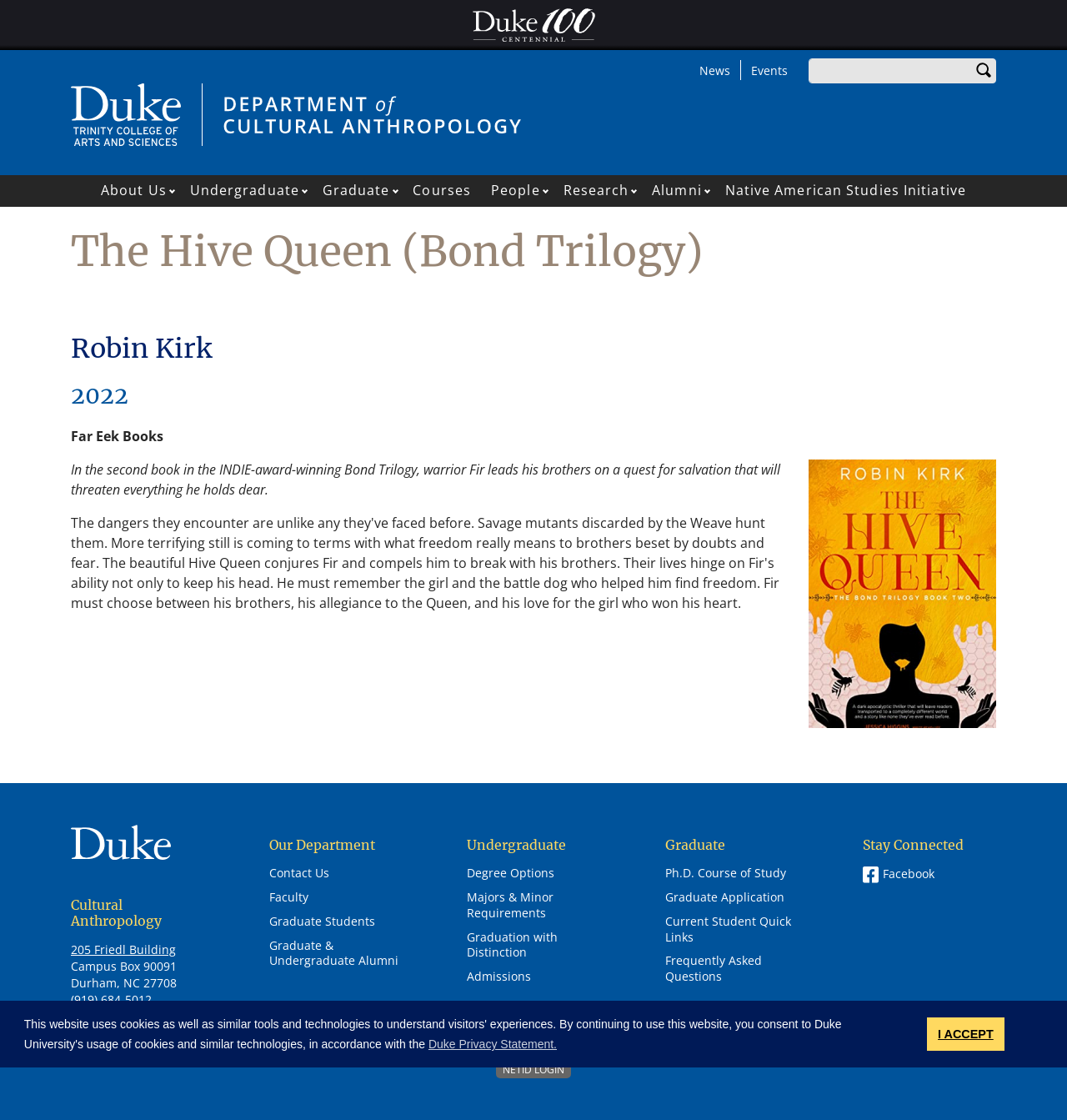Kindly provide the bounding box coordinates of the section you need to click on to fulfill the given instruction: "Search for keywords".

[0.758, 0.052, 0.914, 0.074]